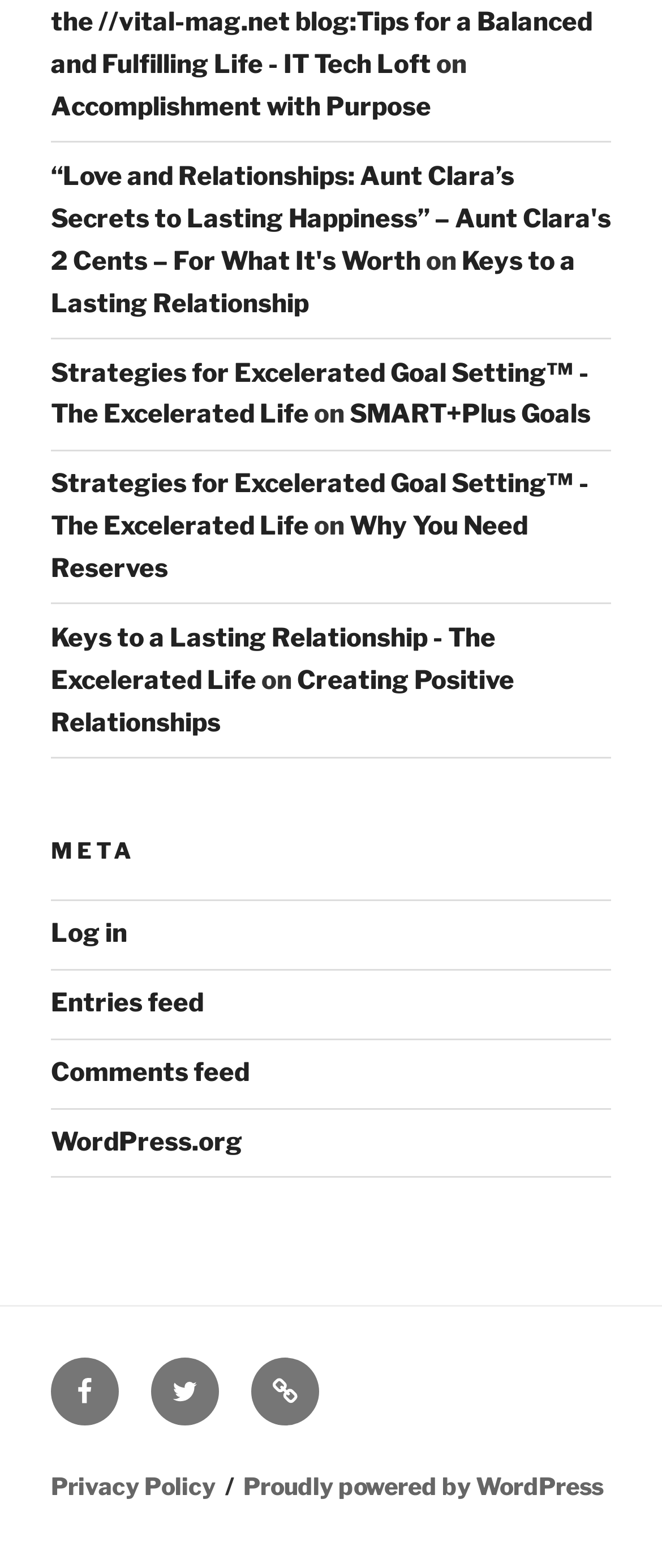What is the text above the 'Log in' link?
Using the image as a reference, answer with just one word or a short phrase.

META